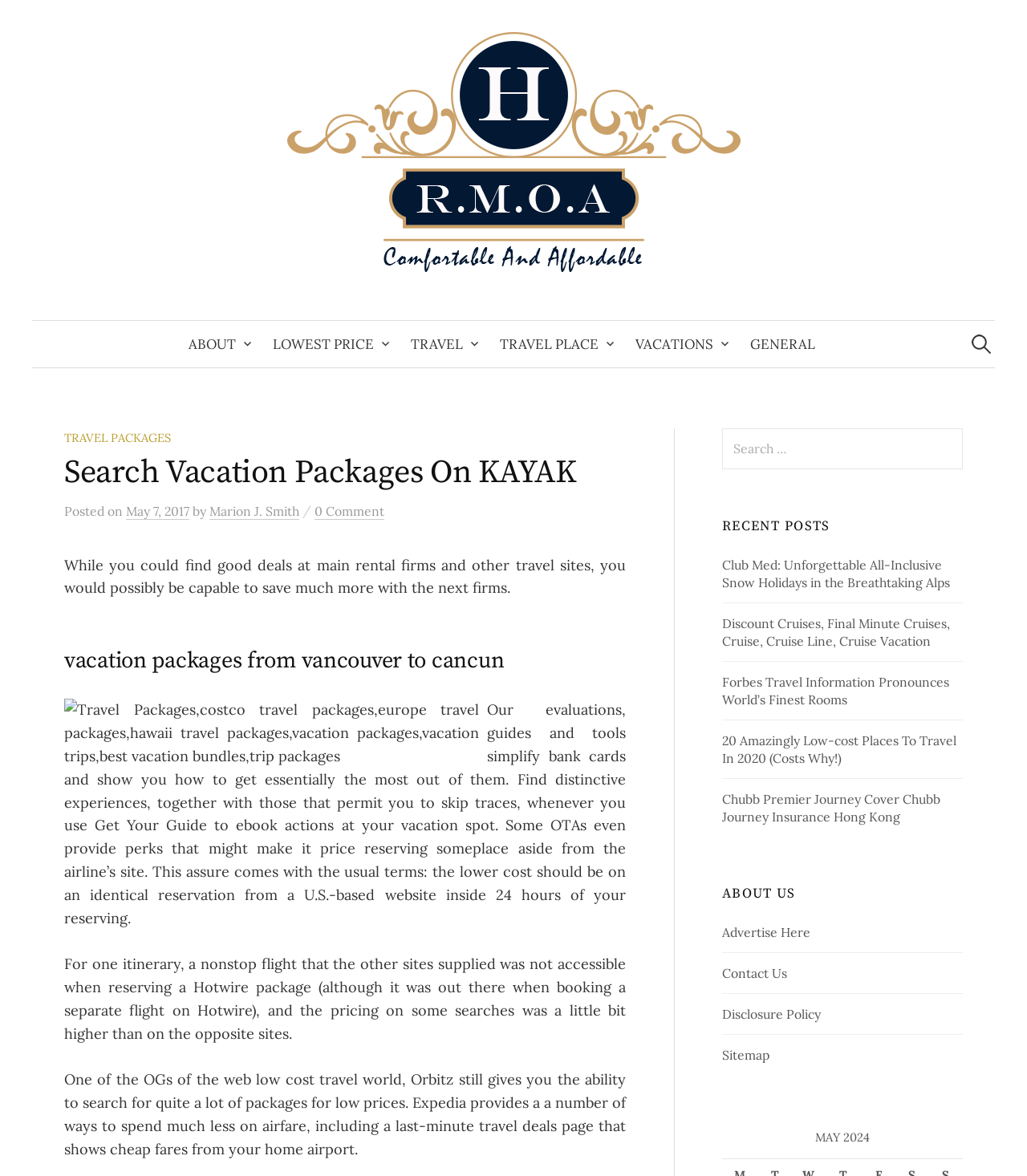Could you please study the image and provide a detailed answer to the question:
What is the topic of the article below the search bar?

The article below the search bar appears to be discussing vacation packages from Vancouver to Cancun. The heading 'vacation packages from vancouver to cancun' suggests that the article provides information about travel options and packages from Vancouver to Cancun.